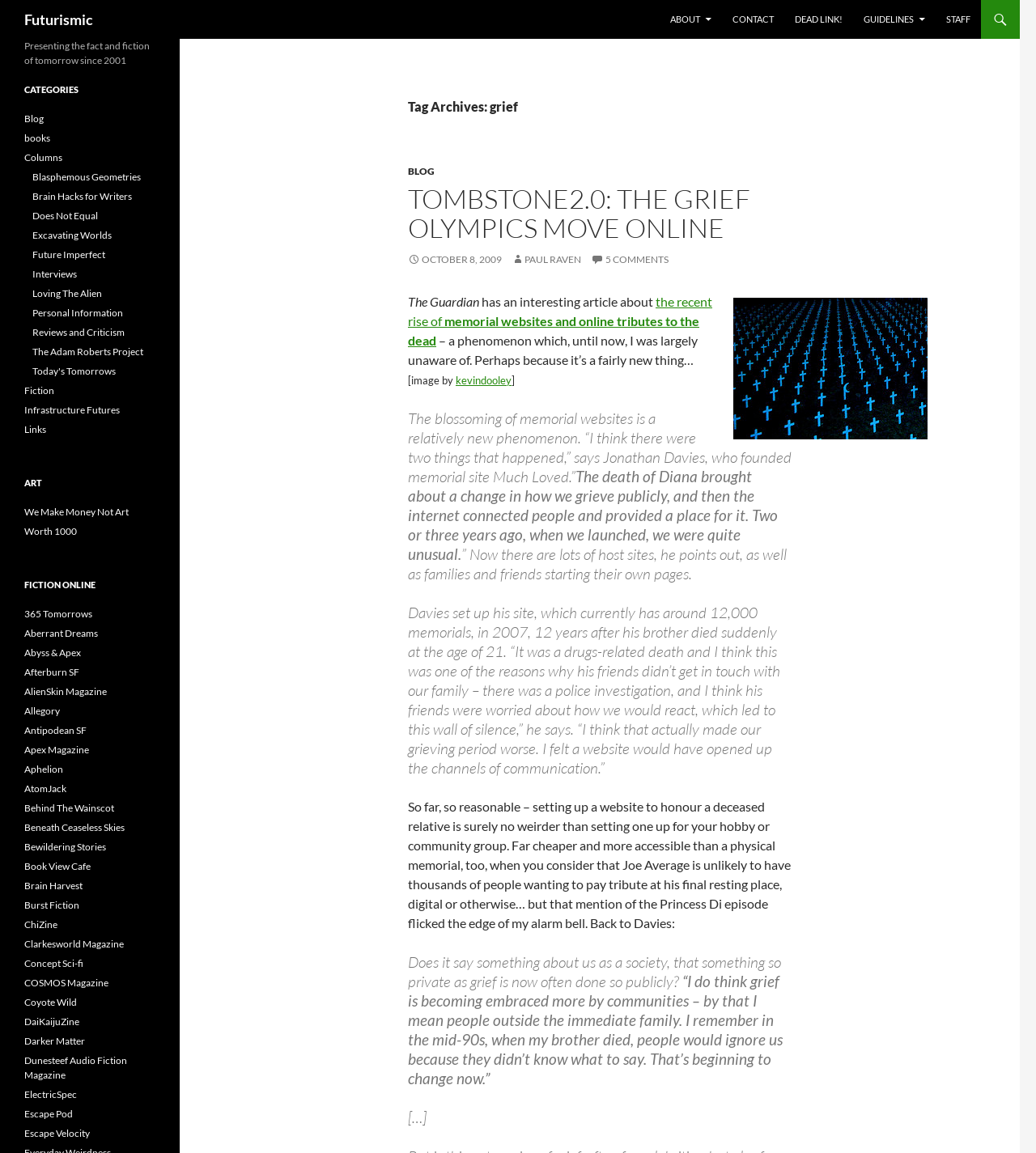Find and indicate the bounding box coordinates of the region you should select to follow the given instruction: "Visit the memorial site Much Loved".

[0.44, 0.324, 0.494, 0.335]